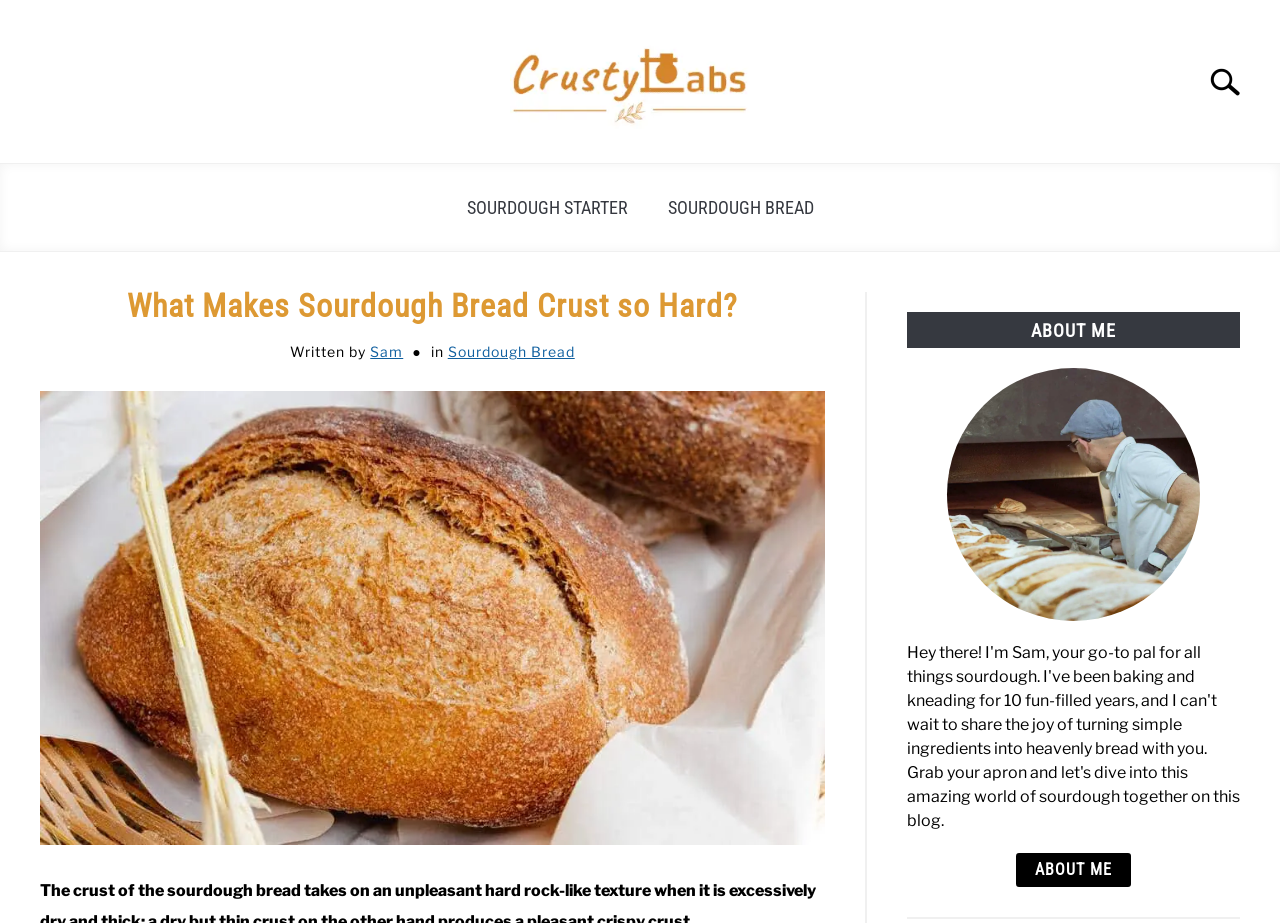Show the bounding box coordinates for the HTML element as described: "Sam".

[0.289, 0.371, 0.315, 0.39]